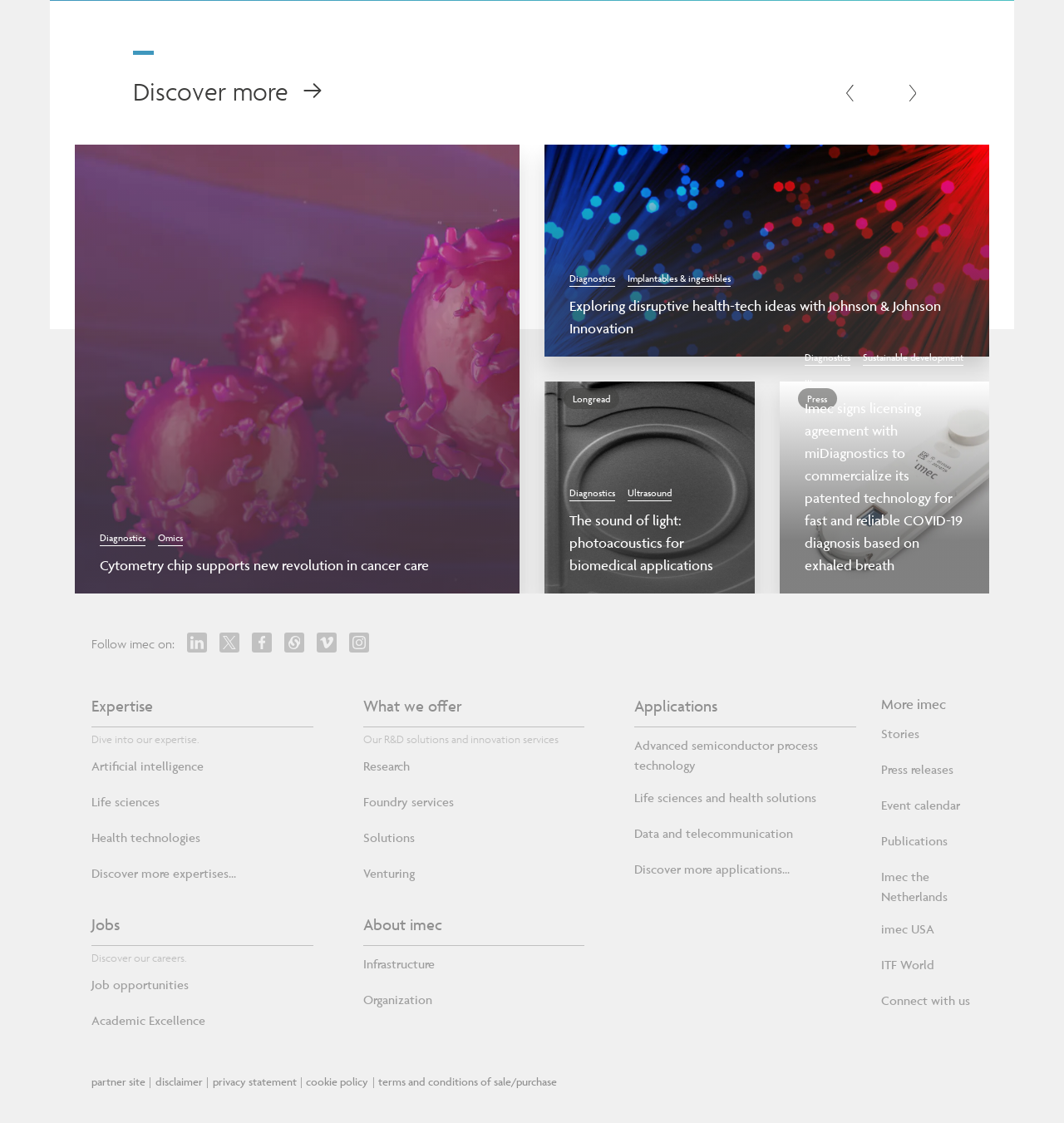What is the organization mentioned on the webpage?
Look at the screenshot and respond with one word or a short phrase.

imec